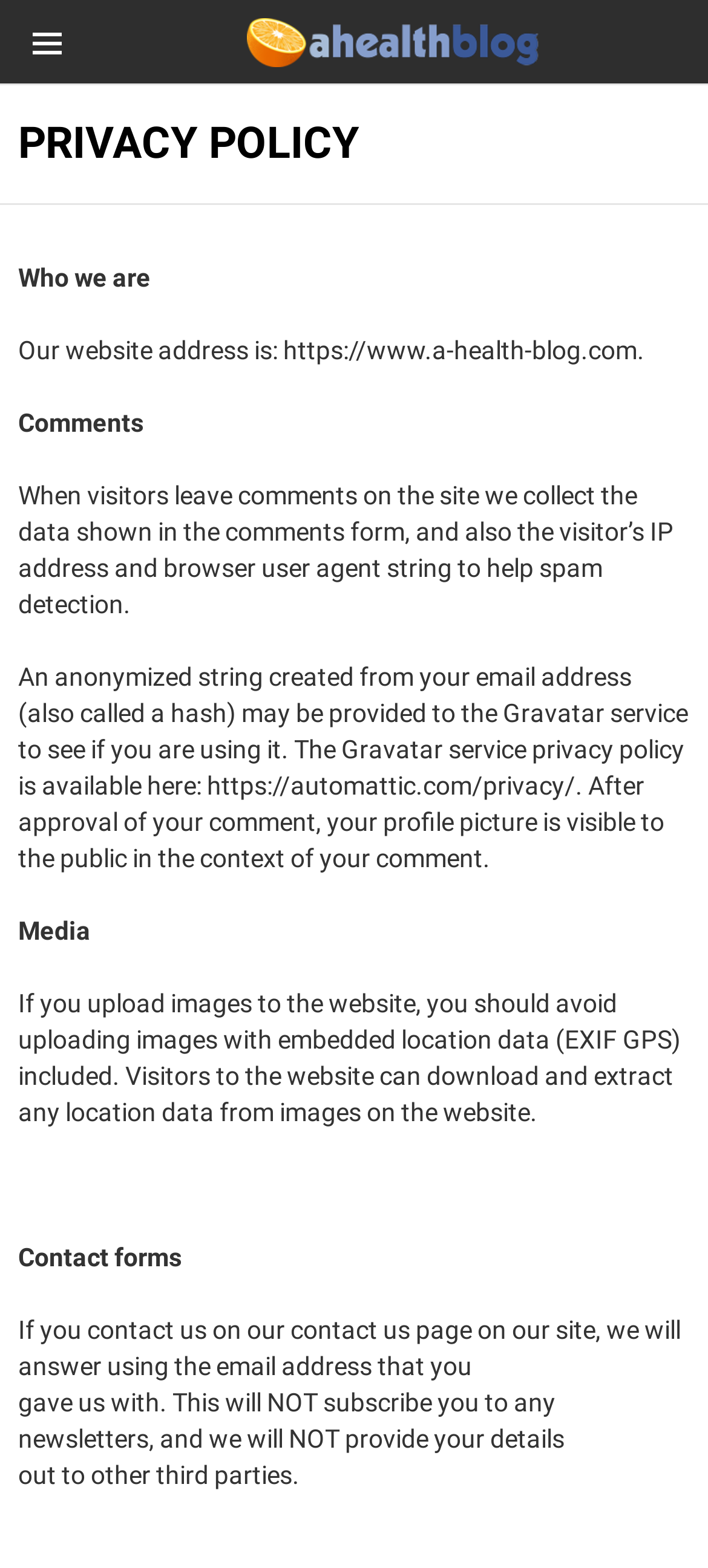Offer a meticulous description of the webpage's structure and content.

This webpage is about the privacy policy of A Health Blog. At the top left corner, there is a menu icon and a link to the website's homepage, "AHealthBlog", which is accompanied by an image of the same name. 

Below the menu icon and the homepage link, there is a header section with a heading that reads "PRIVACY POLICY" in a prominent font. 

The main content of the webpage is divided into several sections. The first section is titled "Who we are" and provides the website's address. 

The next section is about comments, which explains how the website collects data from visitors who leave comments, including their IP address and browser user agent string to help with spam detection. 

Following this section, there is a paragraph about Gravatar service and how it uses email addresses to provide profile pictures for commenters. 

The subsequent section is about media, specifically warning users to avoid uploading images with embedded location data. 

After that, there is a section about contact forms, which explains how the website will respond to inquiries using the provided email address and assures that it will not subscribe users to newsletters or share their details with third parties.